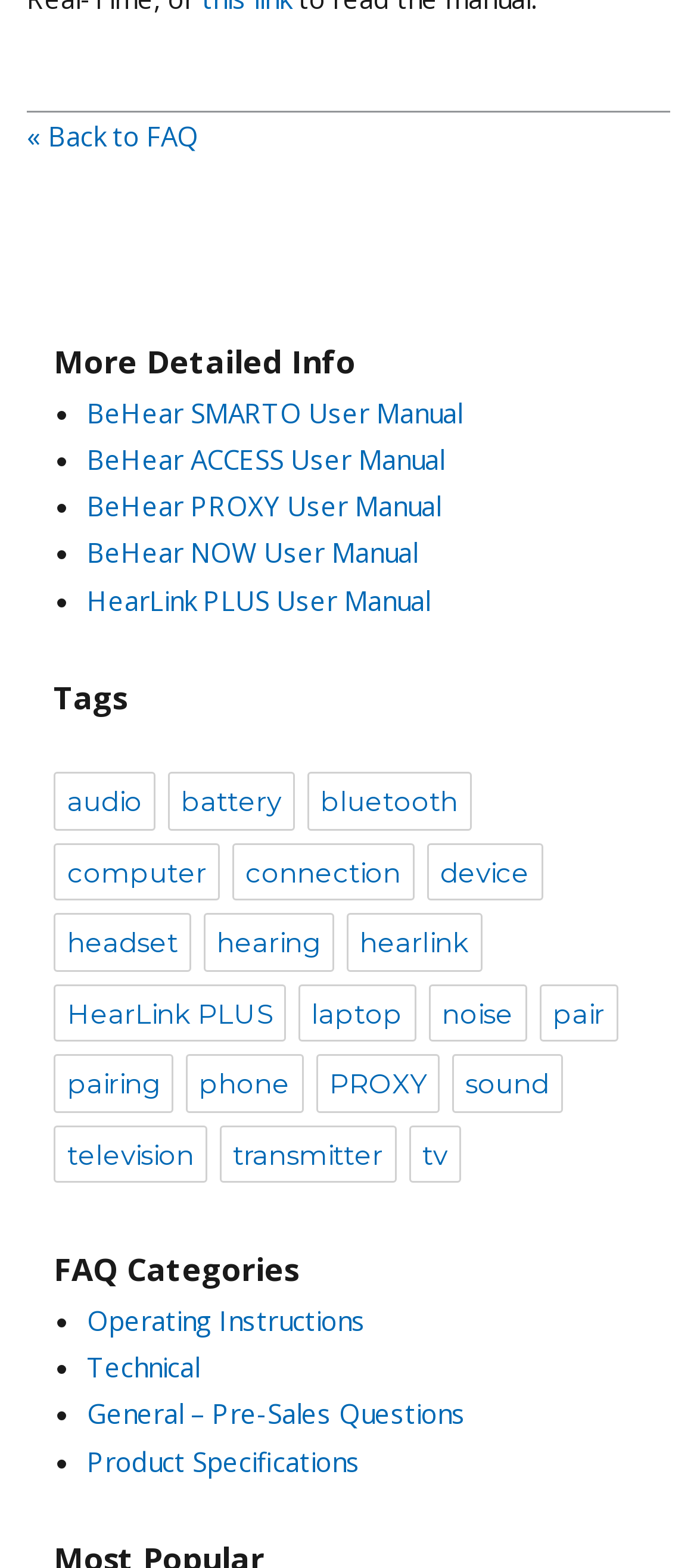Please identify the bounding box coordinates of the area that needs to be clicked to follow this instruction: "go back to FAQ".

[0.038, 0.075, 0.285, 0.098]